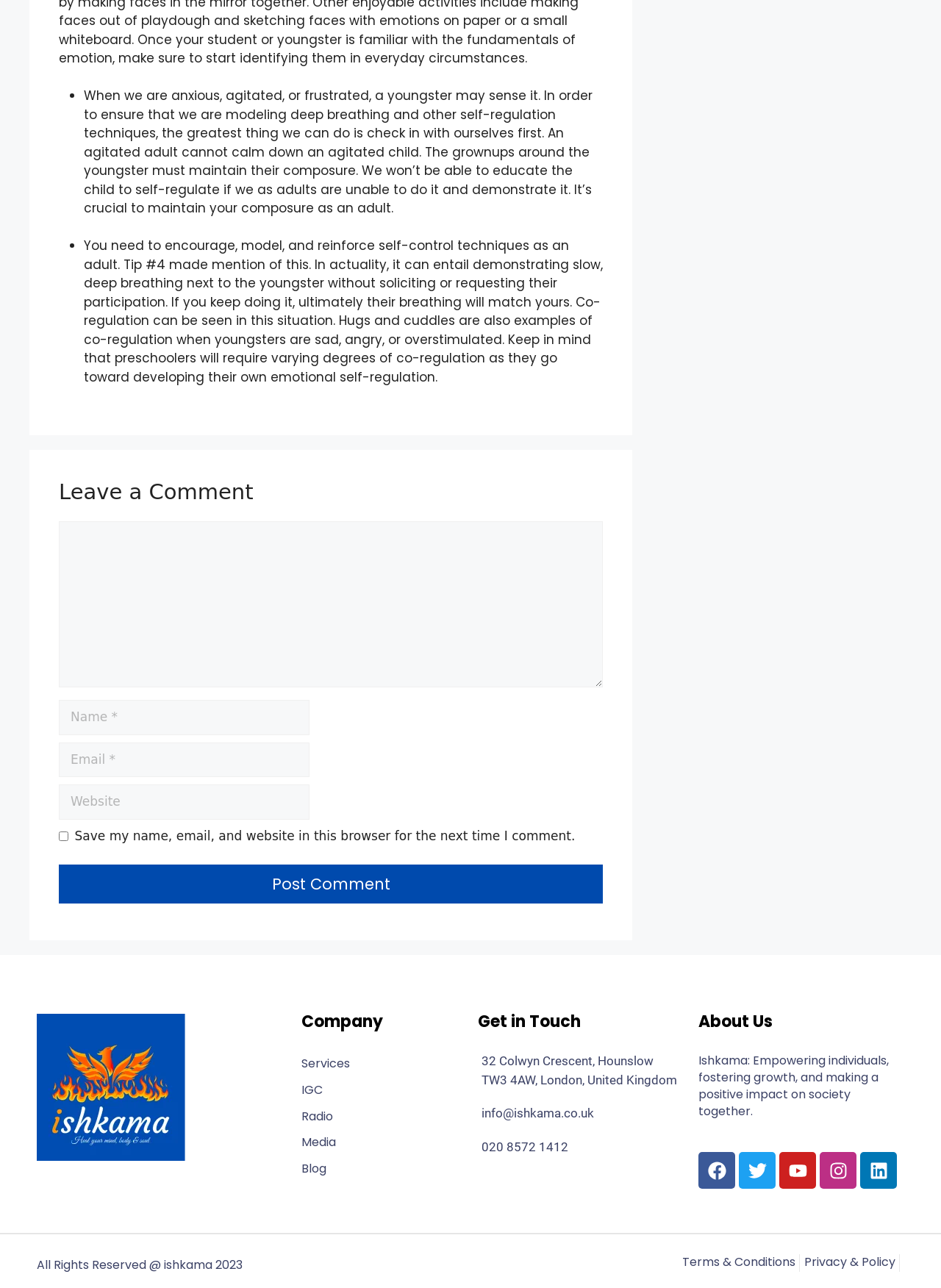Please determine the bounding box coordinates of the element to click on in order to accomplish the following task: "Click the Post Comment button". Ensure the coordinates are four float numbers ranging from 0 to 1, i.e., [left, top, right, bottom].

[0.062, 0.671, 0.641, 0.702]